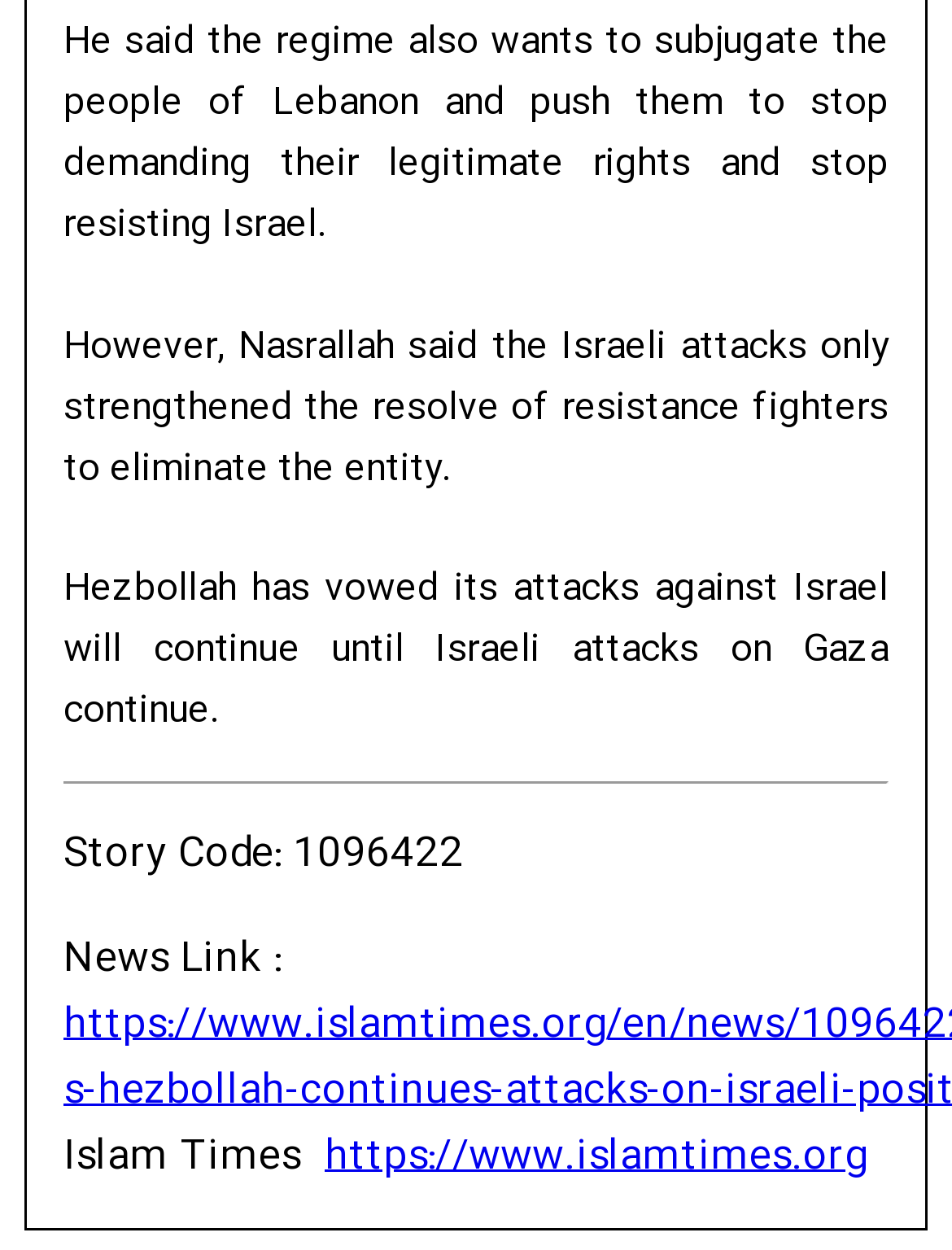Given the element description, predict the bounding box coordinates in the format (top-left x, top-left y, bottom-right x, bottom-right y). Make sure all values are between 0 and 1. Here is the element description: https://www.islamtimes.org

[0.341, 0.9, 0.91, 0.953]